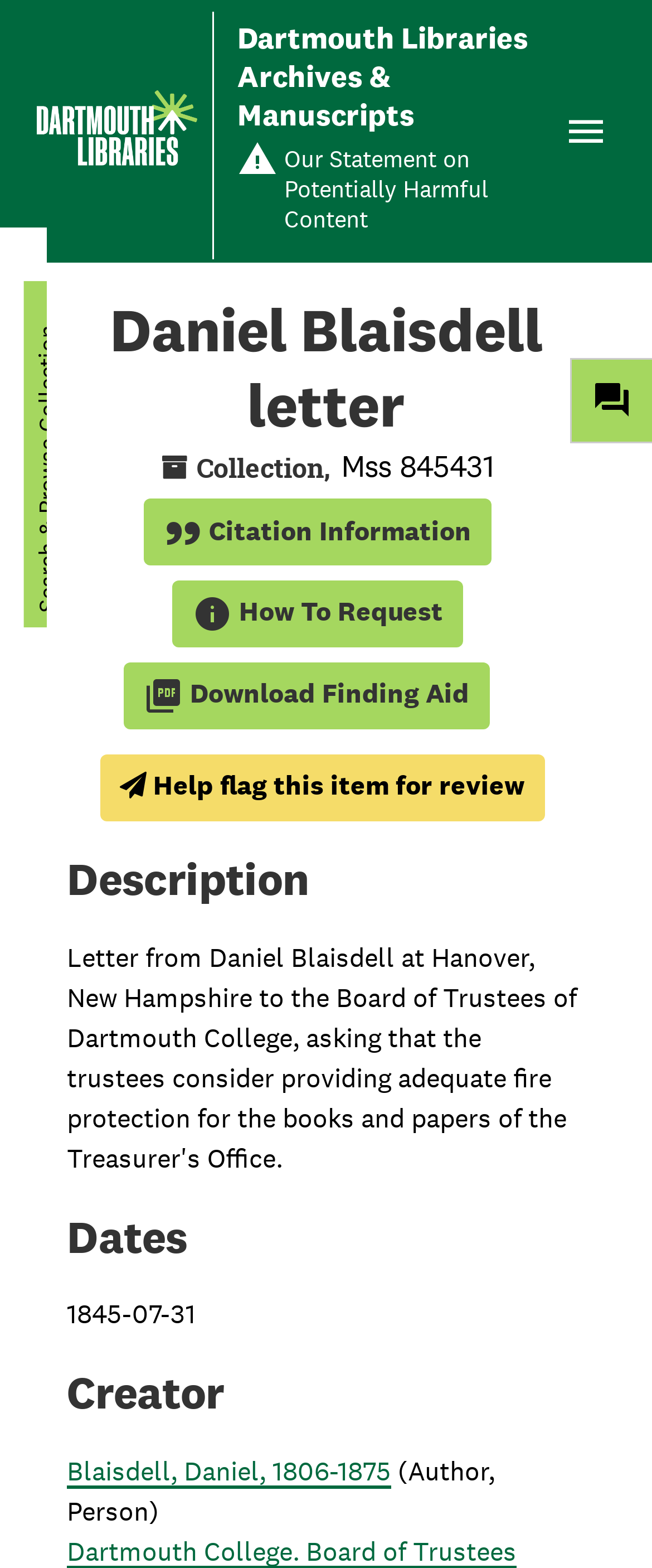Provide a single word or phrase to answer the given question: 
What is the action to request the item?

How To Request